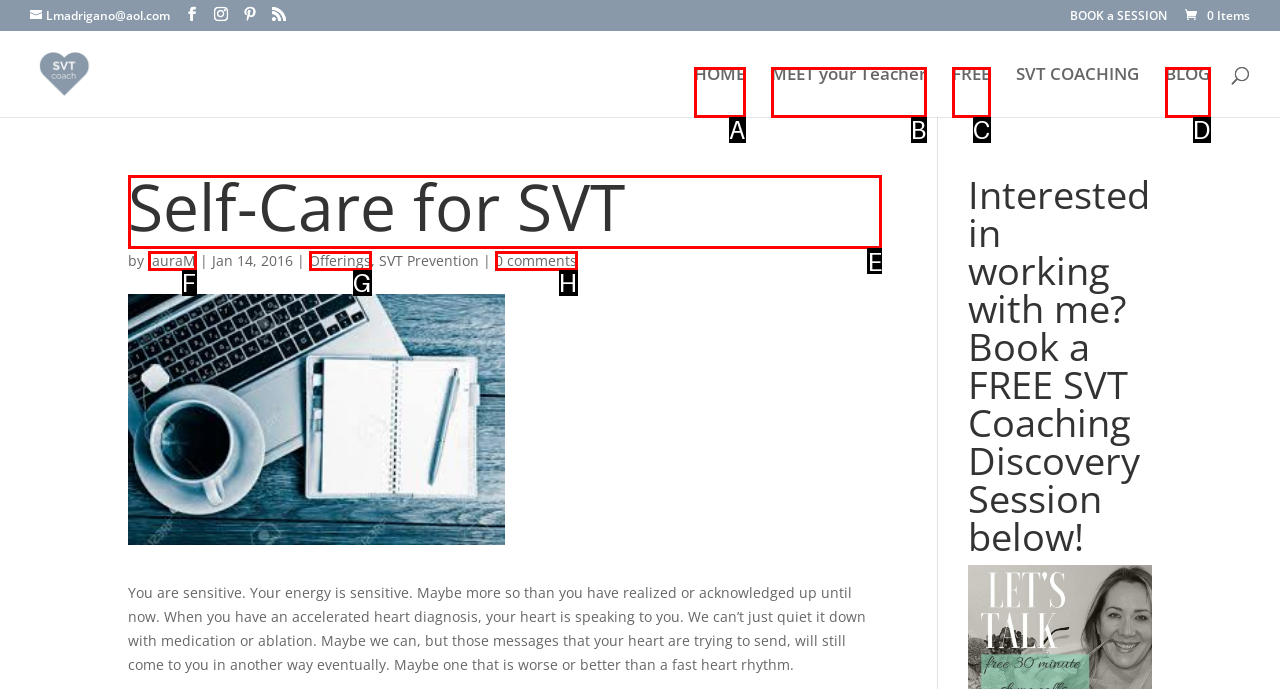Tell me which one HTML element I should click to complete this task: Read the 'Self-Care for SVT' article Answer with the option's letter from the given choices directly.

E